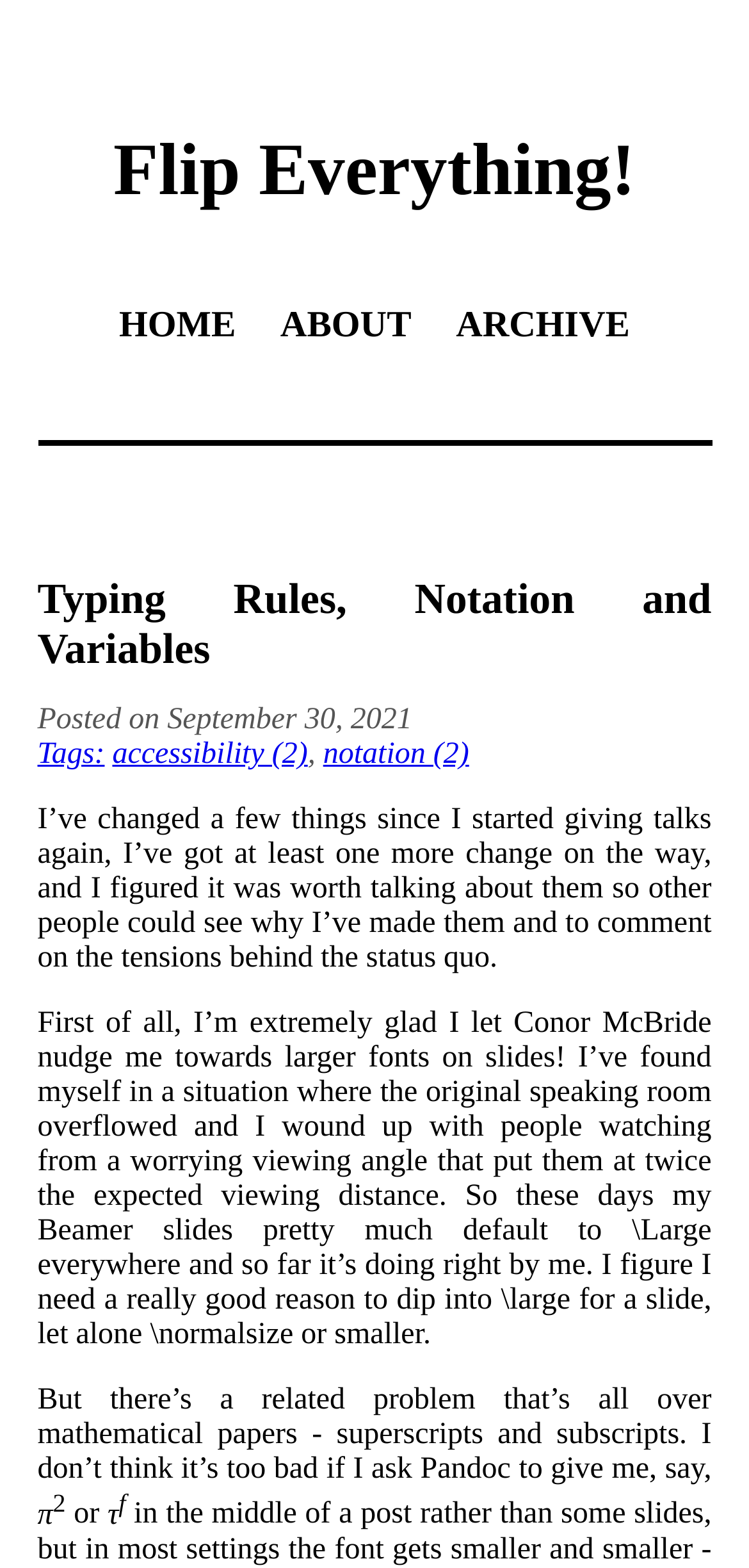What is the link text above 'ARCHIVE'?
Based on the screenshot, provide a one-word or short-phrase response.

ABOUT